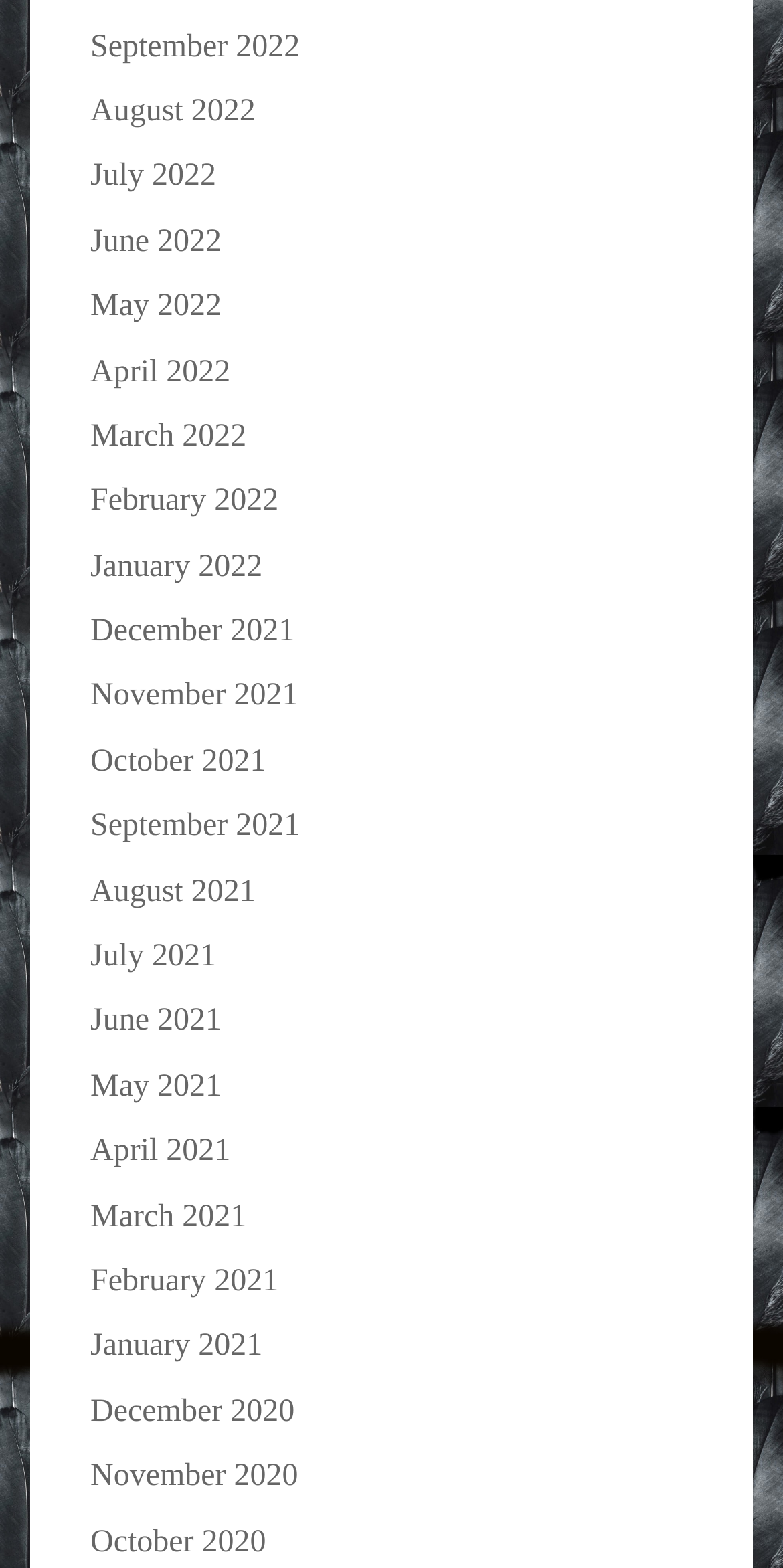Use a single word or phrase to answer the question: How many links are there on the webpage?

24